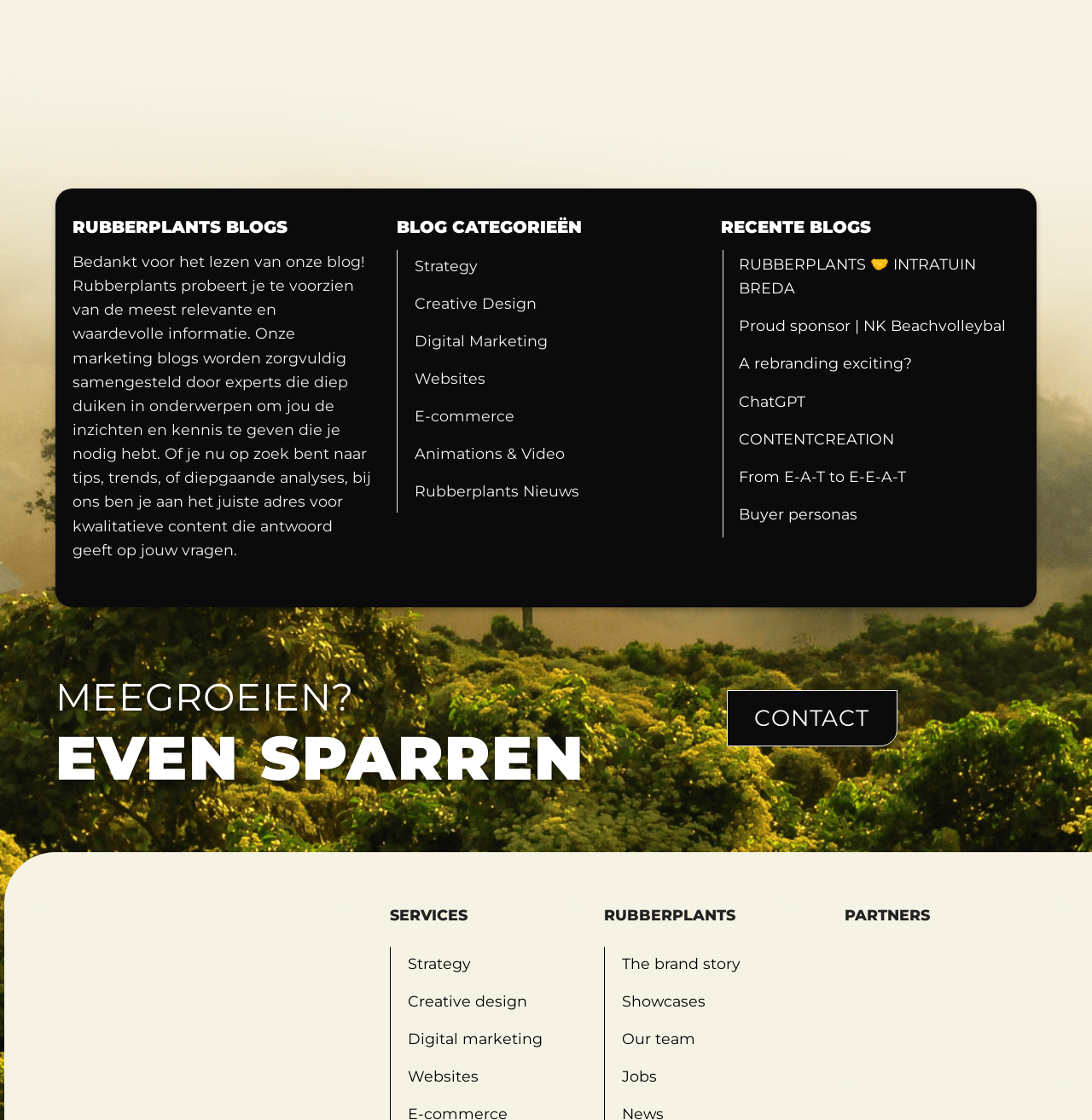Pinpoint the bounding box coordinates of the clickable area necessary to execute the following instruction: "View the 'The brand story' page". The coordinates should be given as four float numbers between 0 and 1, namely [left, top, right, bottom].

[0.57, 0.846, 0.727, 0.879]